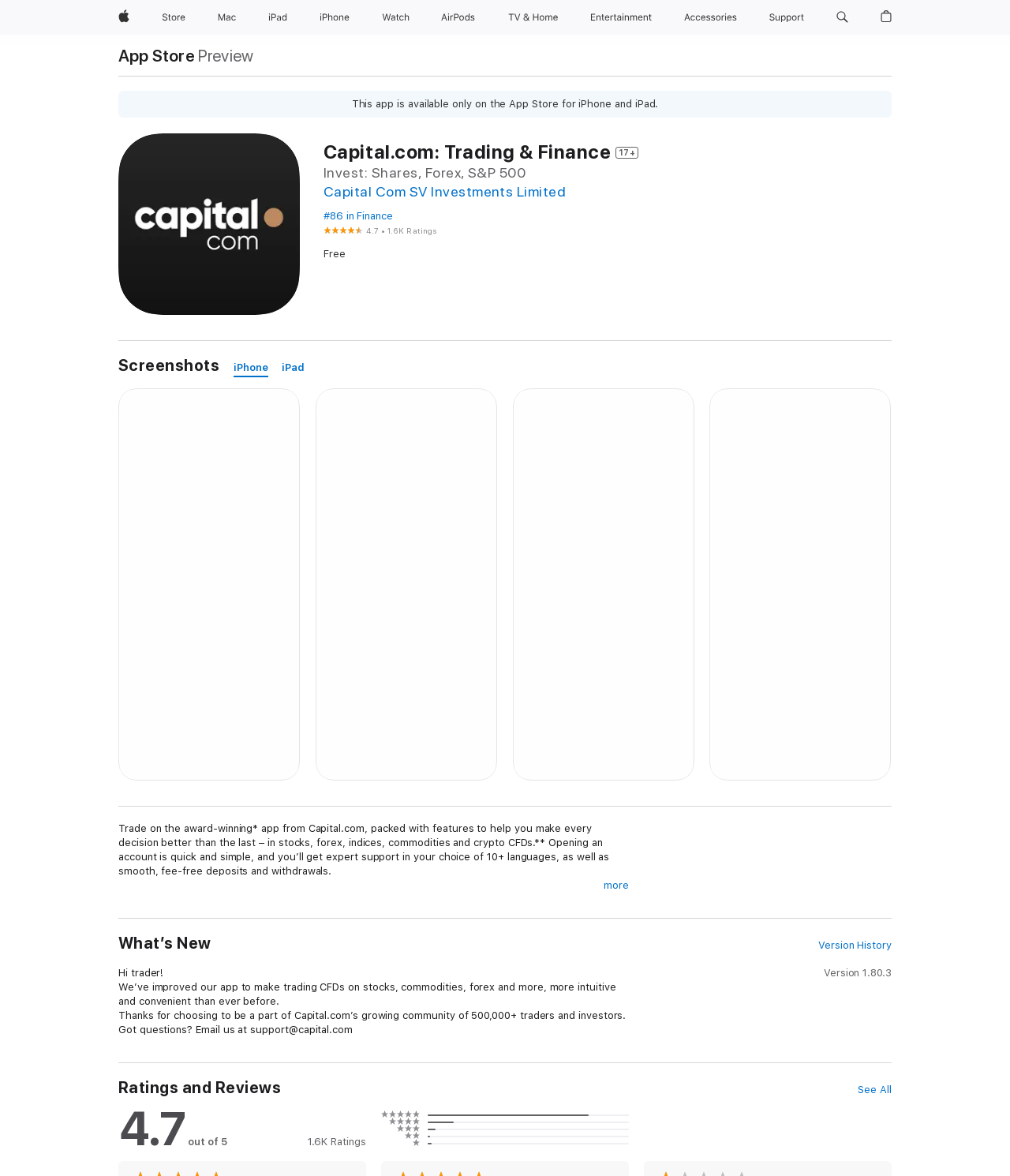Kindly determine the bounding box coordinates of the area that needs to be clicked to fulfill this instruction: "Search apple.com".

[0.822, 0.0, 0.846, 0.03]